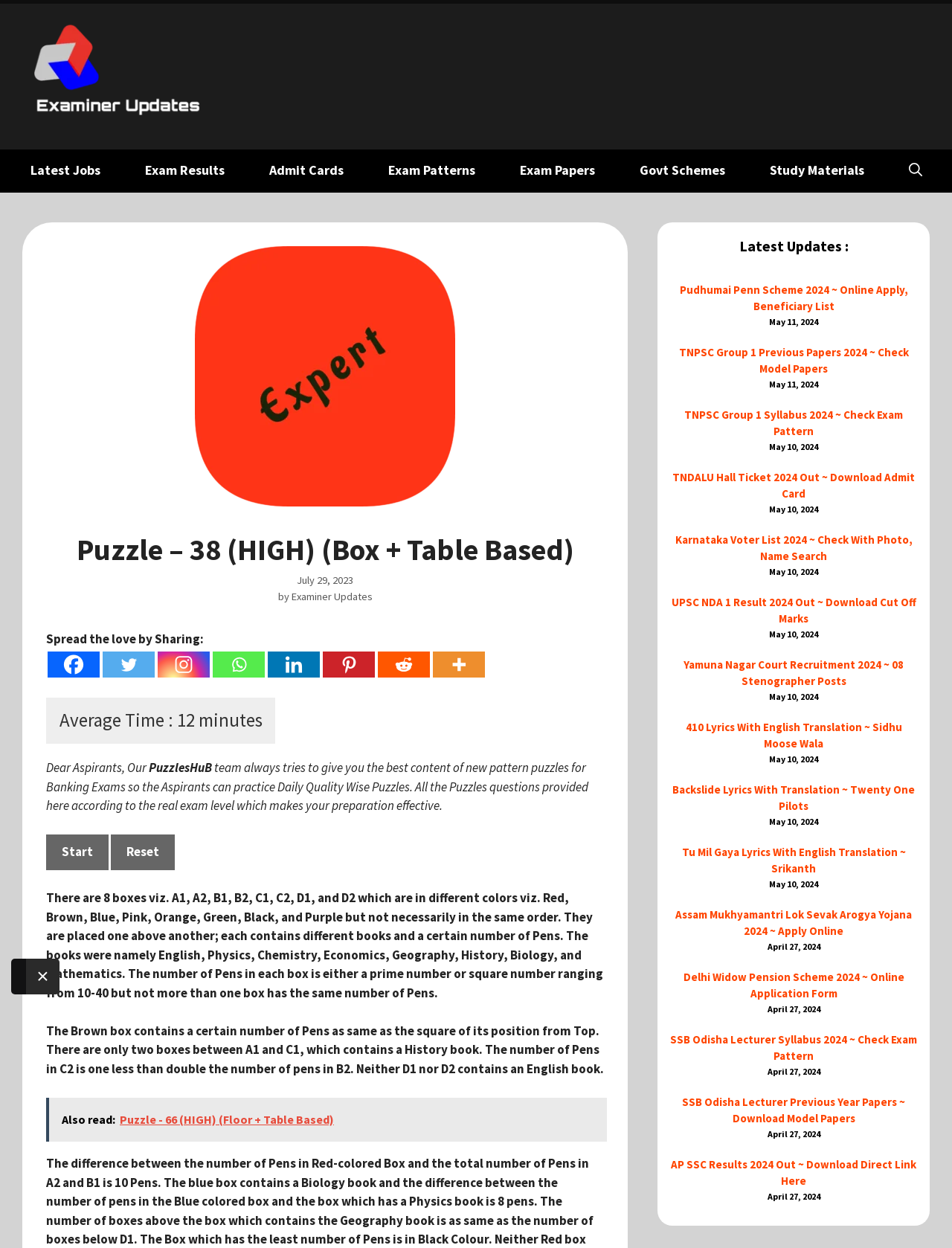Pinpoint the bounding box coordinates of the element you need to click to execute the following instruction: "Click the 'Examiner Updates' link". The bounding box should be represented by four float numbers between 0 and 1, in the format [left, top, right, bottom].

[0.306, 0.472, 0.391, 0.483]